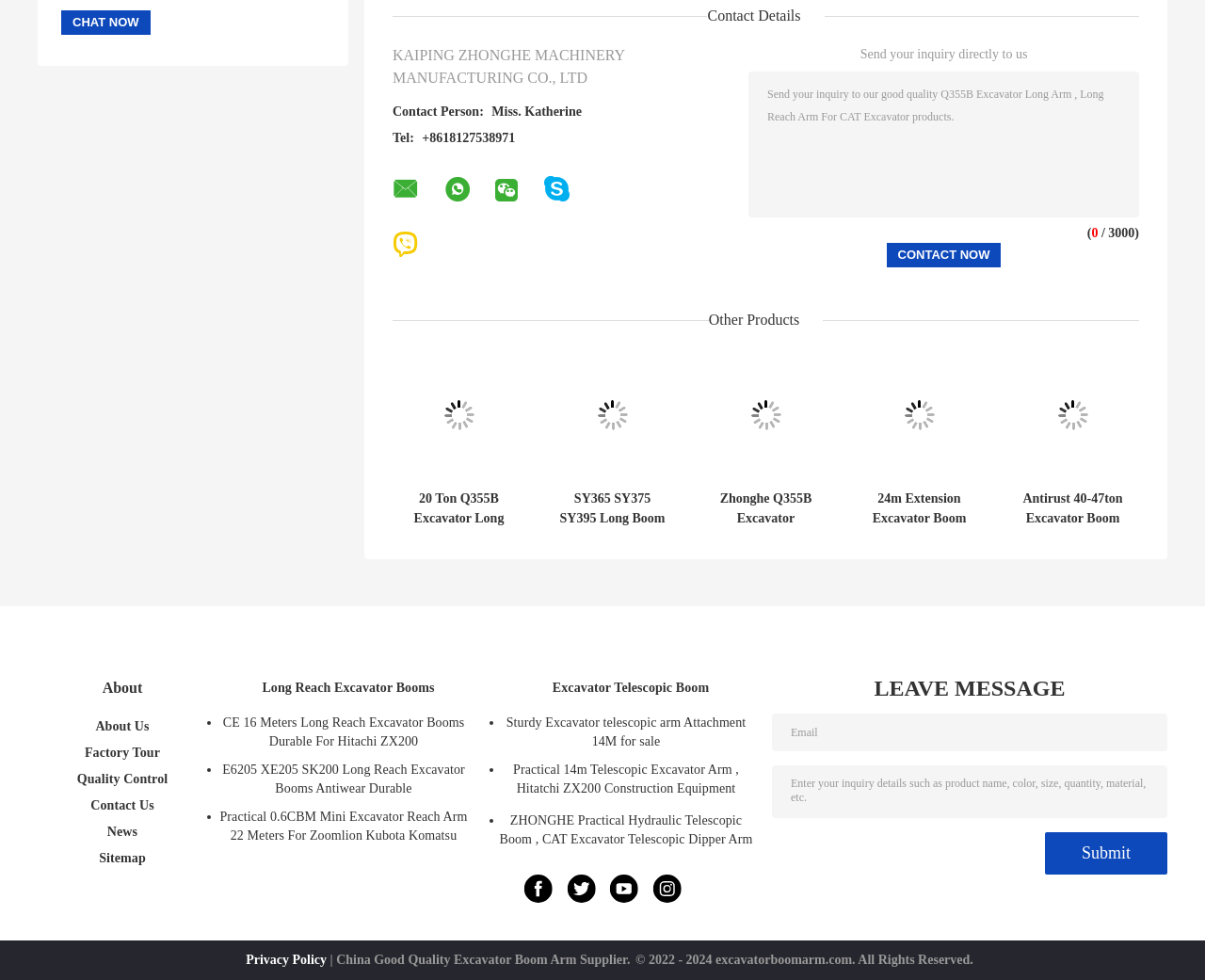Given the element description Information requests, identify the bounding box coordinates for the UI element on the webpage screenshot. The format should be (top-left x, top-left y, bottom-right x, bottom-right y), with values between 0 and 1.

None